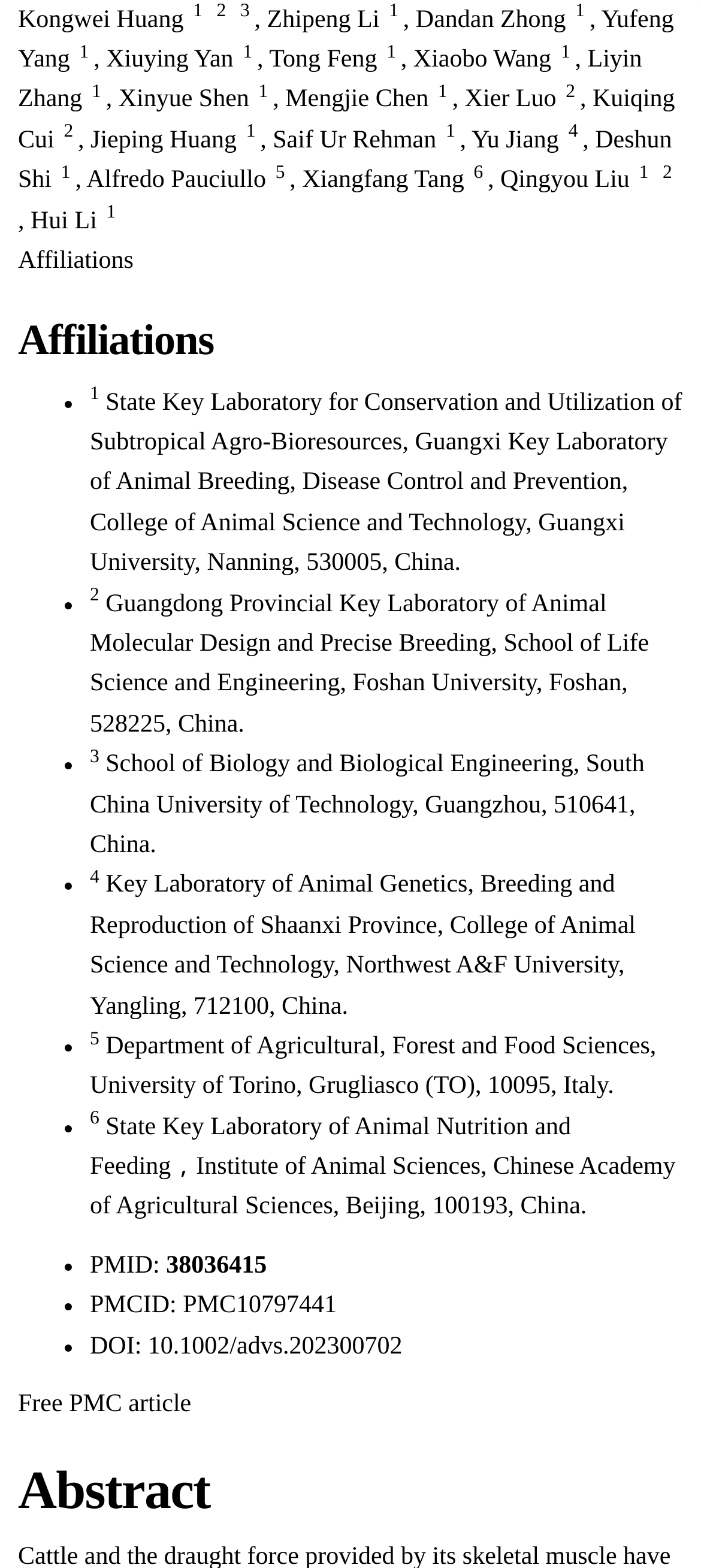Locate the bounding box coordinates of the segment that needs to be clicked to meet this instruction: "Read the publication of Yufeng Yang".

[0.026, 0.004, 0.961, 0.047]